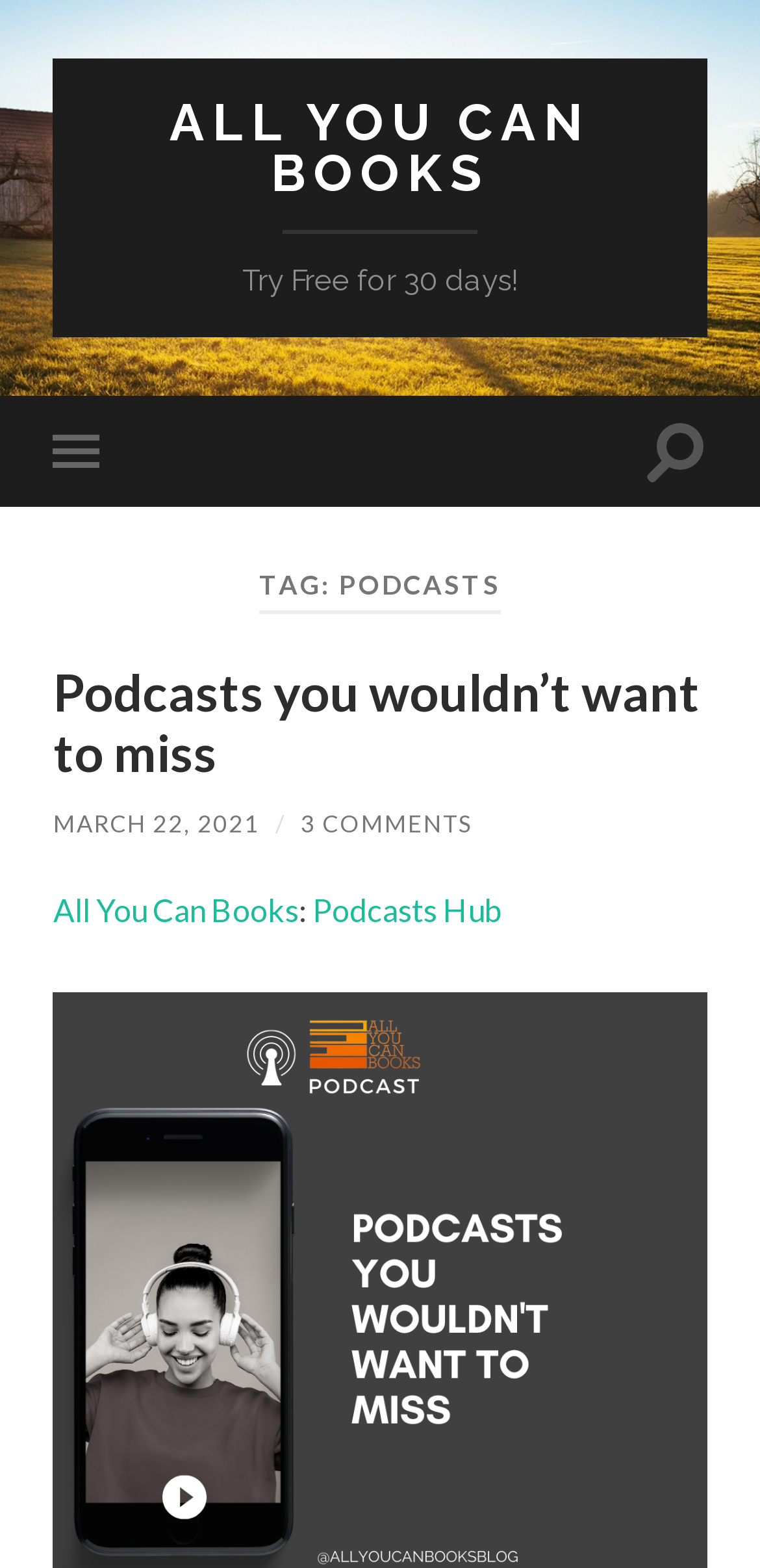Locate the bounding box coordinates of the clickable part needed for the task: "Toggle the search field".

[0.848, 0.253, 0.93, 0.324]